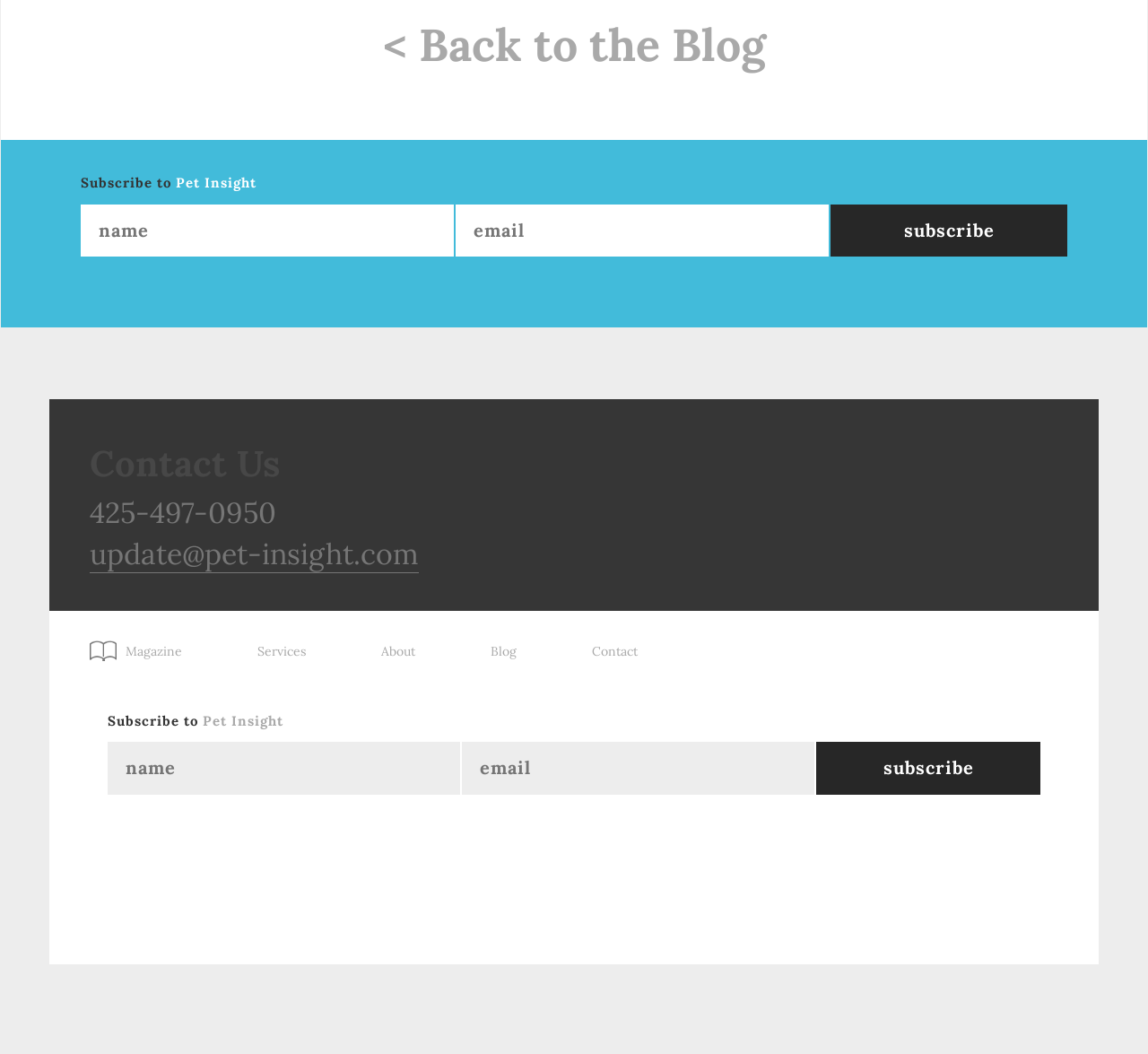What is the email address to update?
Using the image, elaborate on the answer with as much detail as possible.

I found an email address in the 'Contact Us' section, which is 'update@pet-insight.com'. This is likely the email address to update or contact Pet Insight.